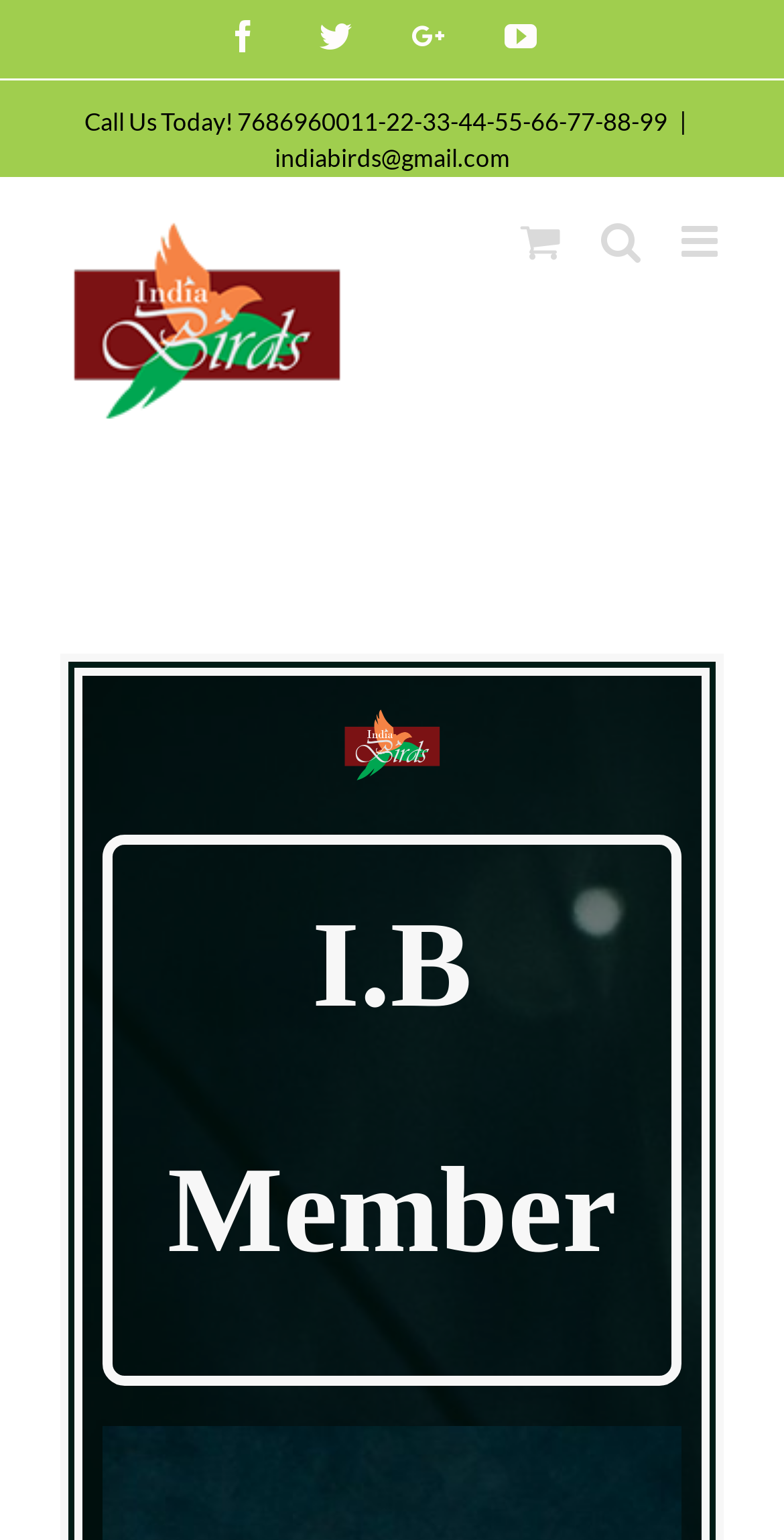Pinpoint the bounding box coordinates of the area that must be clicked to complete this instruction: "Open Facebook page".

[0.29, 0.013, 0.331, 0.034]